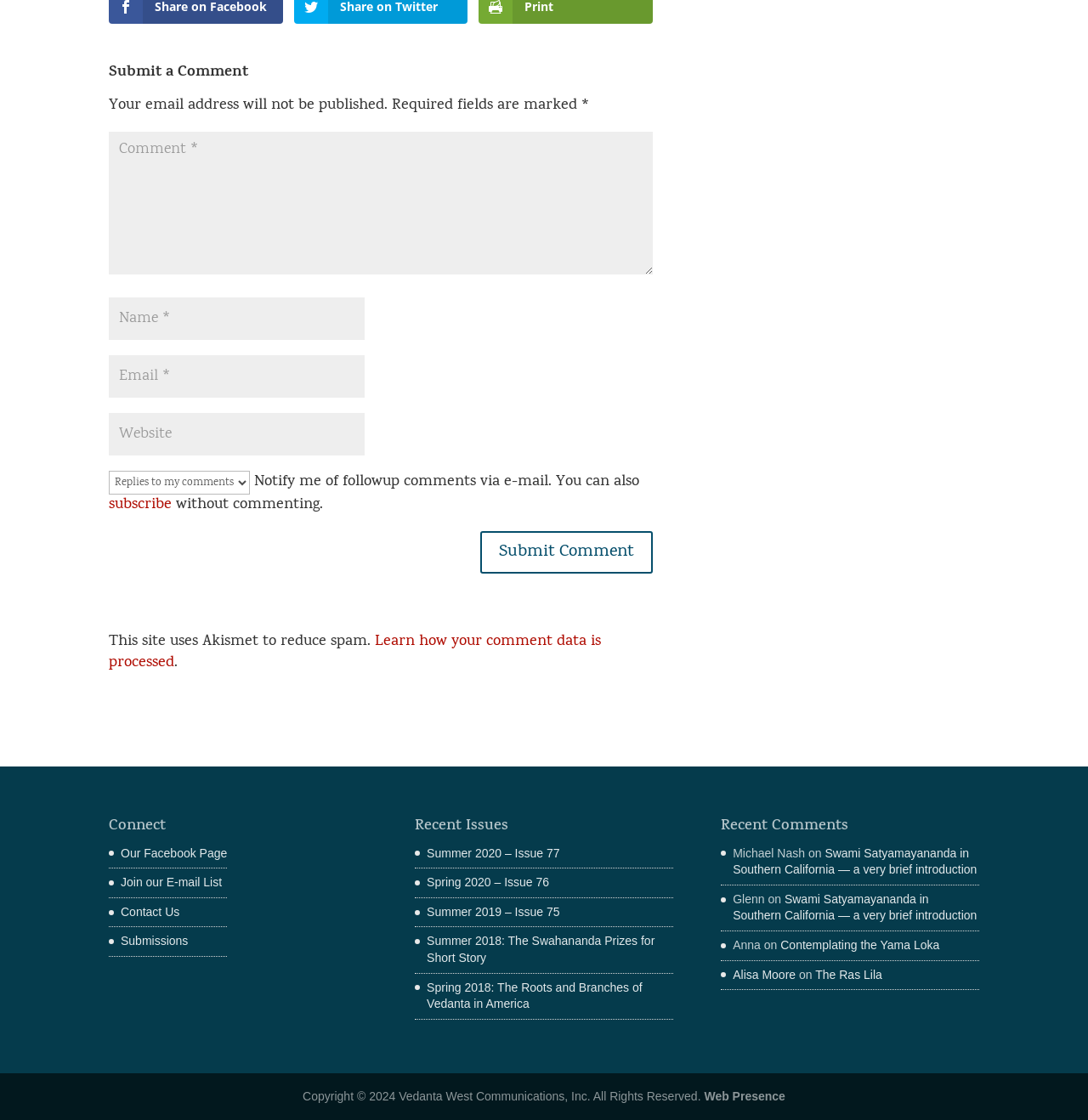Provide a short, one-word or phrase answer to the question below:
What is the email address of the commenter 'Michael Nash'?

Not provided